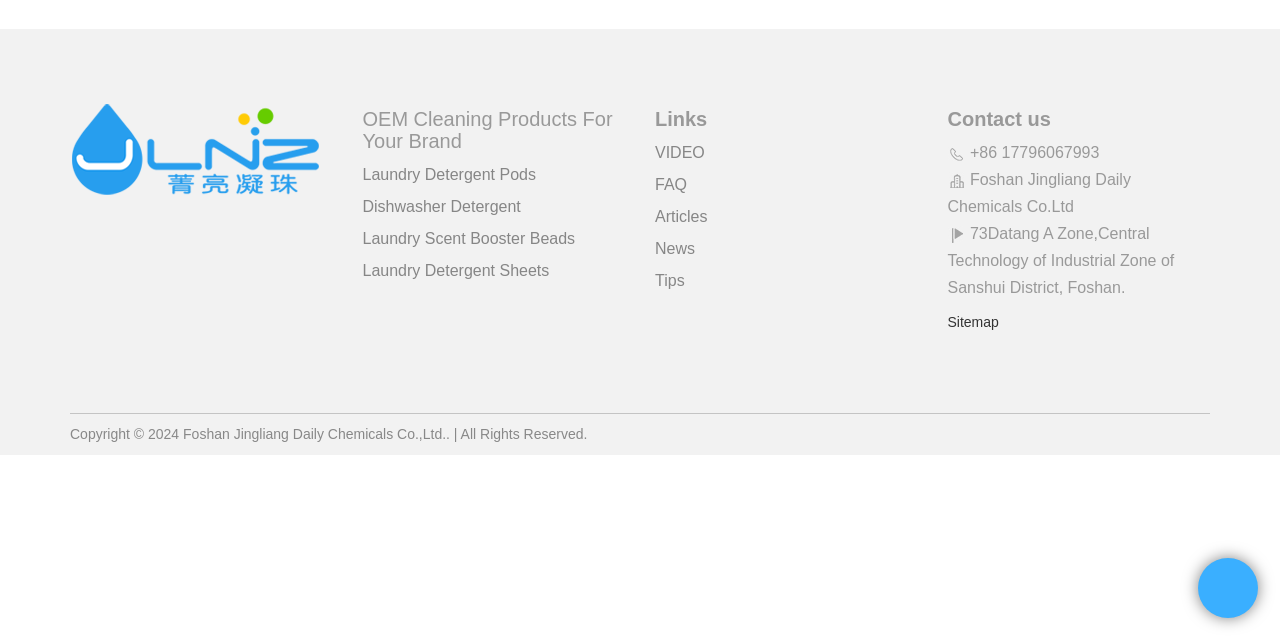Based on the element description: "VIDEO", identify the UI element and provide its bounding box coordinates. Use four float numbers between 0 and 1, [left, top, right, bottom].

[0.512, 0.225, 0.551, 0.251]